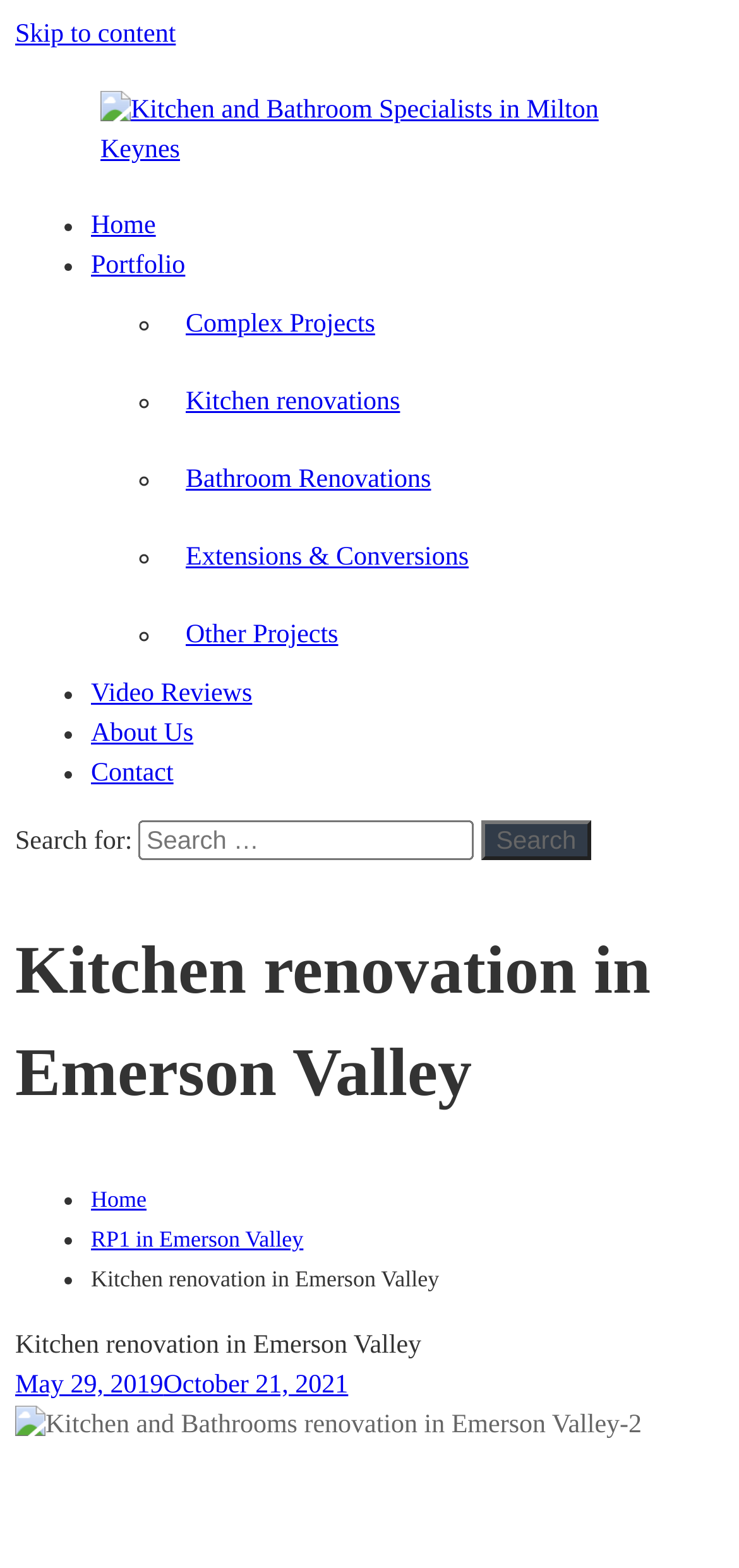Find the bounding box coordinates for the area that must be clicked to perform this action: "Search for something".

[0.188, 0.523, 0.642, 0.549]